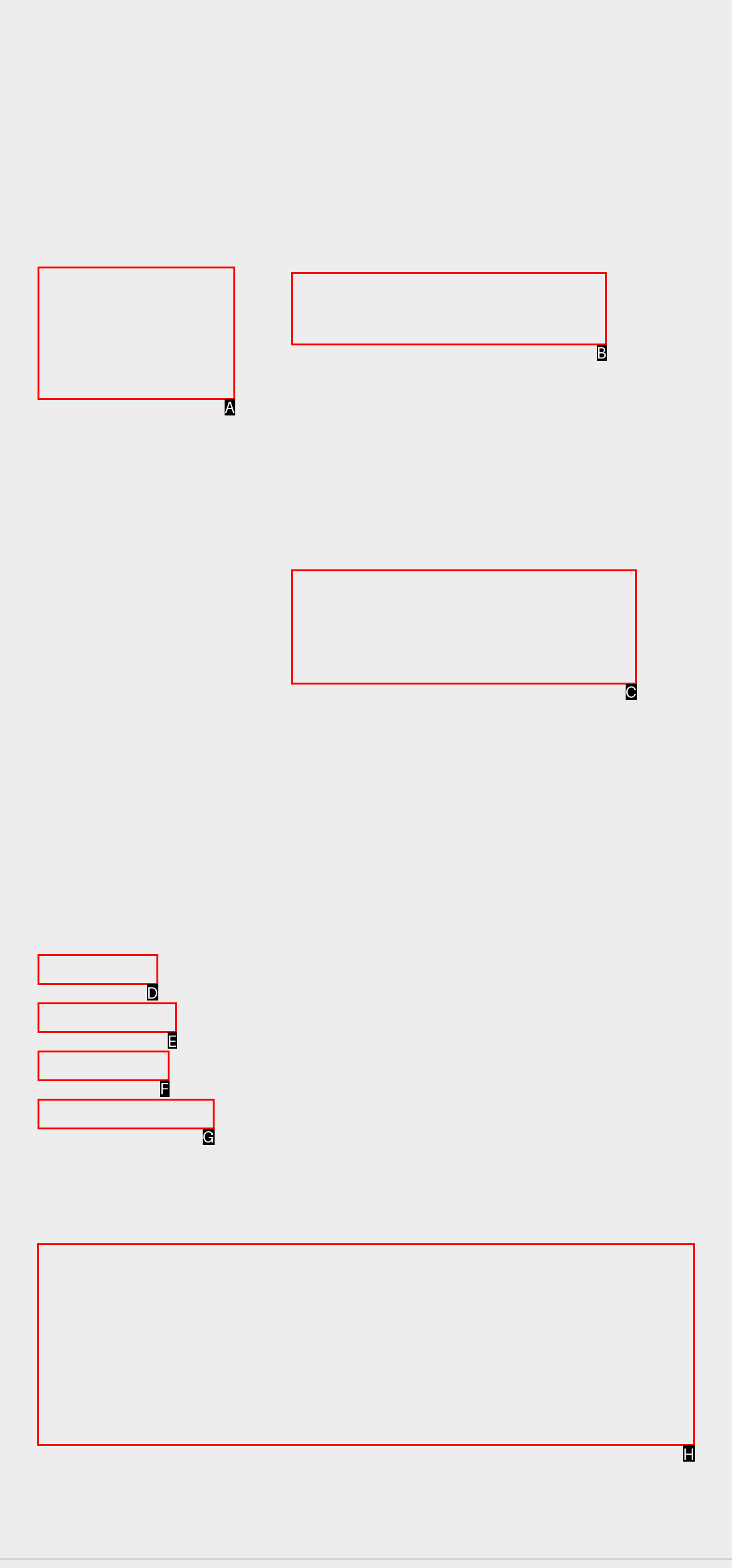Which lettered option should I select to achieve the task: Search for a recipe according to the highlighted elements in the screenshot?

H